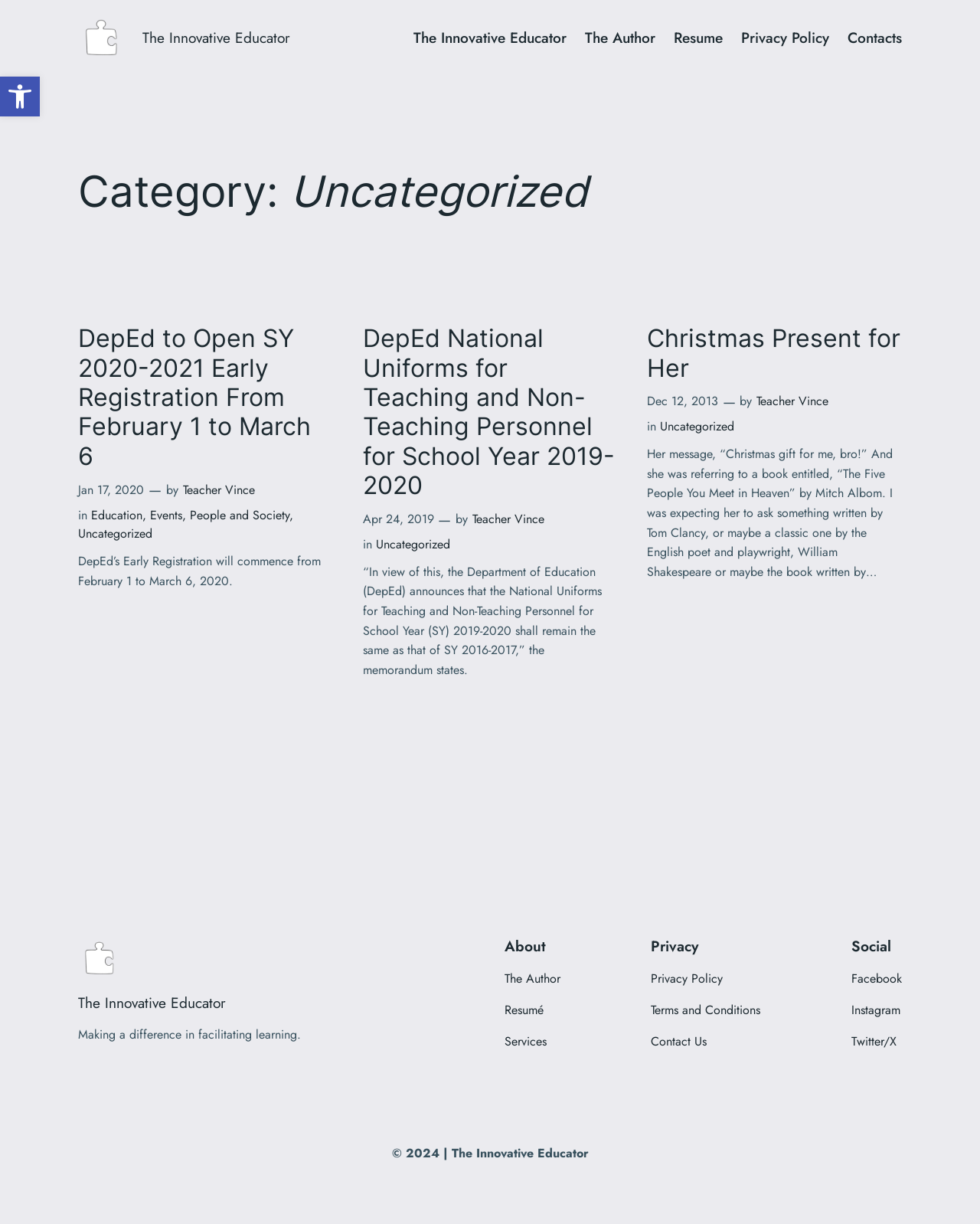Please specify the bounding box coordinates of the element that should be clicked to execute the given instruction: 'Open toolbar Accessibility Tools'. Ensure the coordinates are four float numbers between 0 and 1, expressed as [left, top, right, bottom].

[0.0, 0.063, 0.041, 0.095]